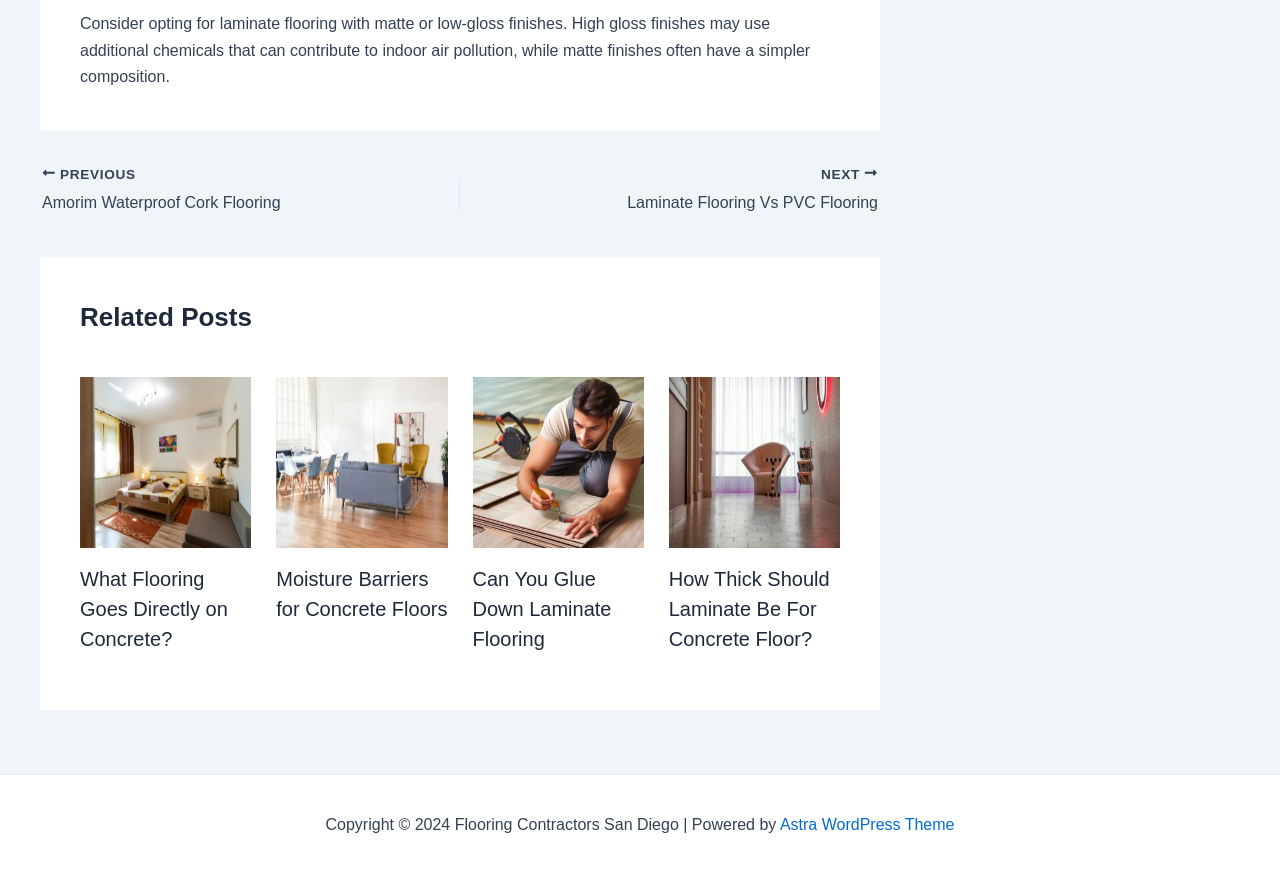Please find the bounding box coordinates of the clickable region needed to complete the following instruction: "View 'Moisture Barriers for Concrete Floors' article". The bounding box coordinates must consist of four float numbers between 0 and 1, i.e., [left, top, right, bottom].

[0.216, 0.517, 0.35, 0.537]